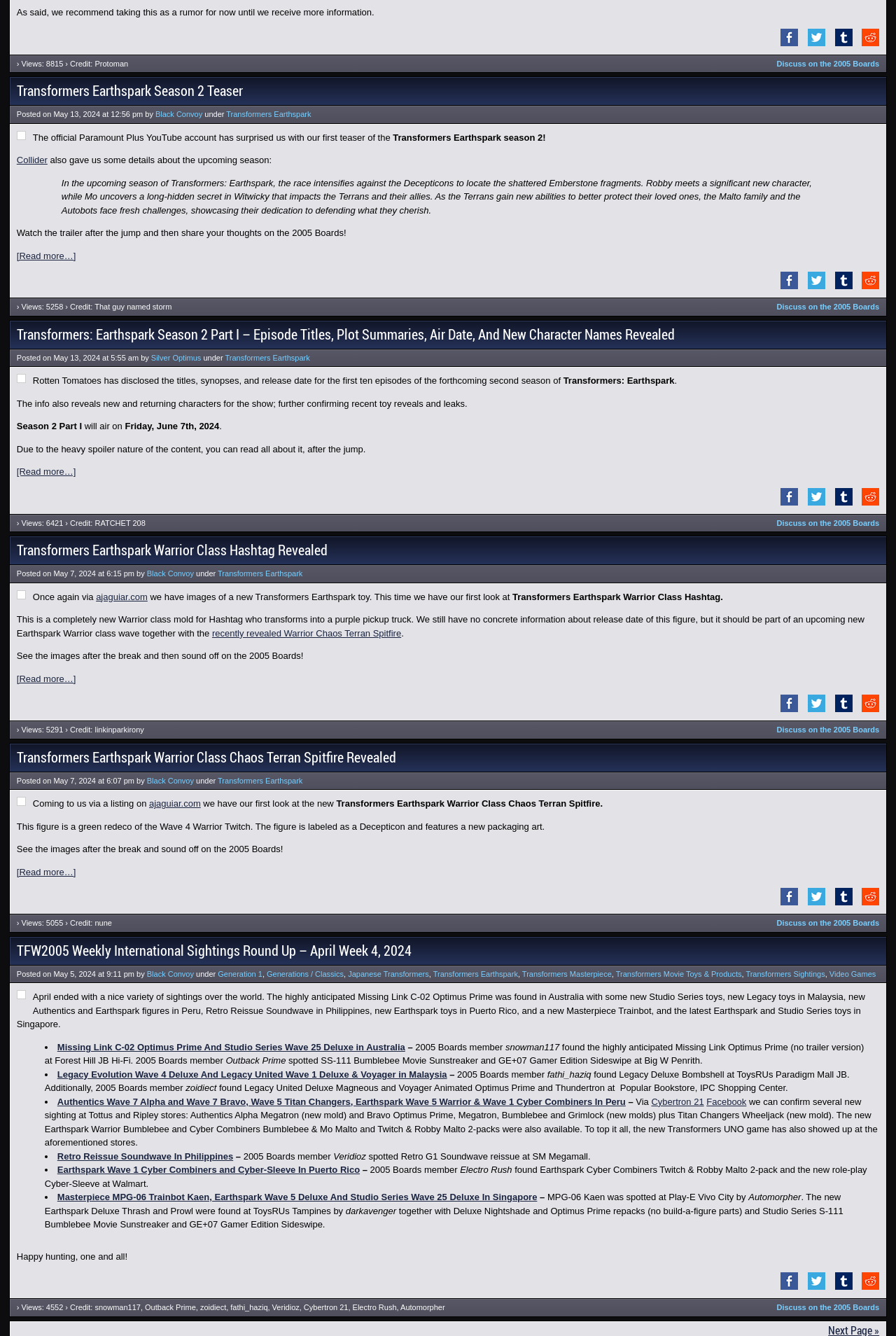Using the description "title="Post to tumblr"", predict the bounding box of the relevant HTML element.

[0.924, 0.372, 0.951, 0.38]